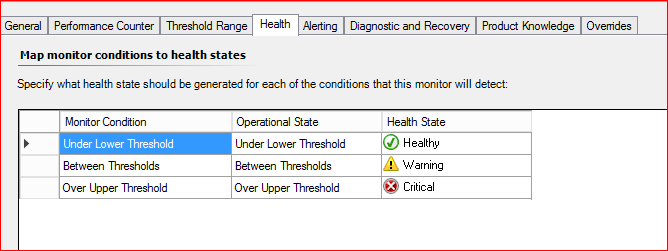Please respond to the question with a concise word or phrase:
How many columns are in the table?

Three